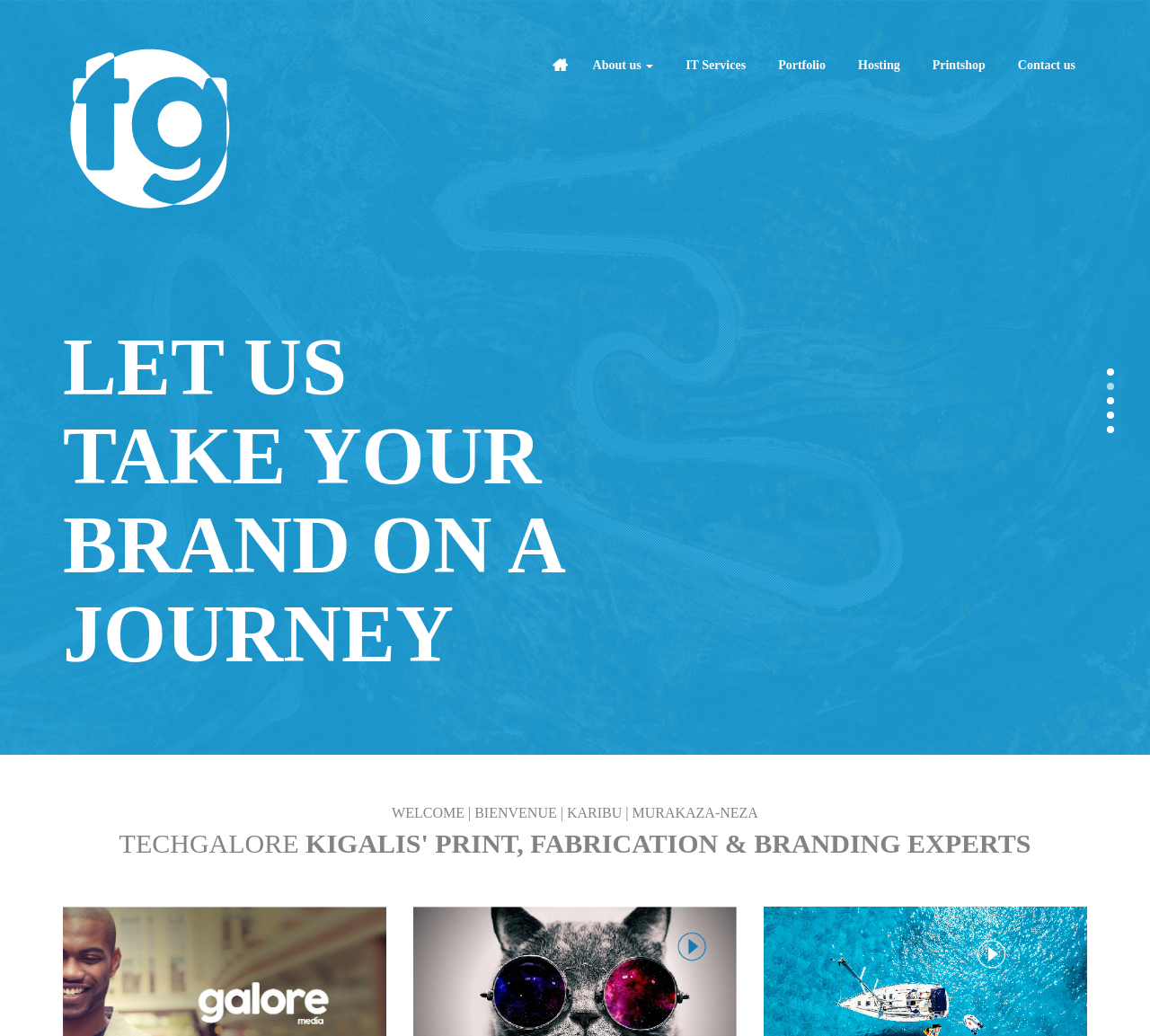Given the description of the UI element: "IT Services", predict the bounding box coordinates in the form of [left, top, right, bottom], with each value being a float between 0 and 1.

[0.586, 0.049, 0.659, 0.077]